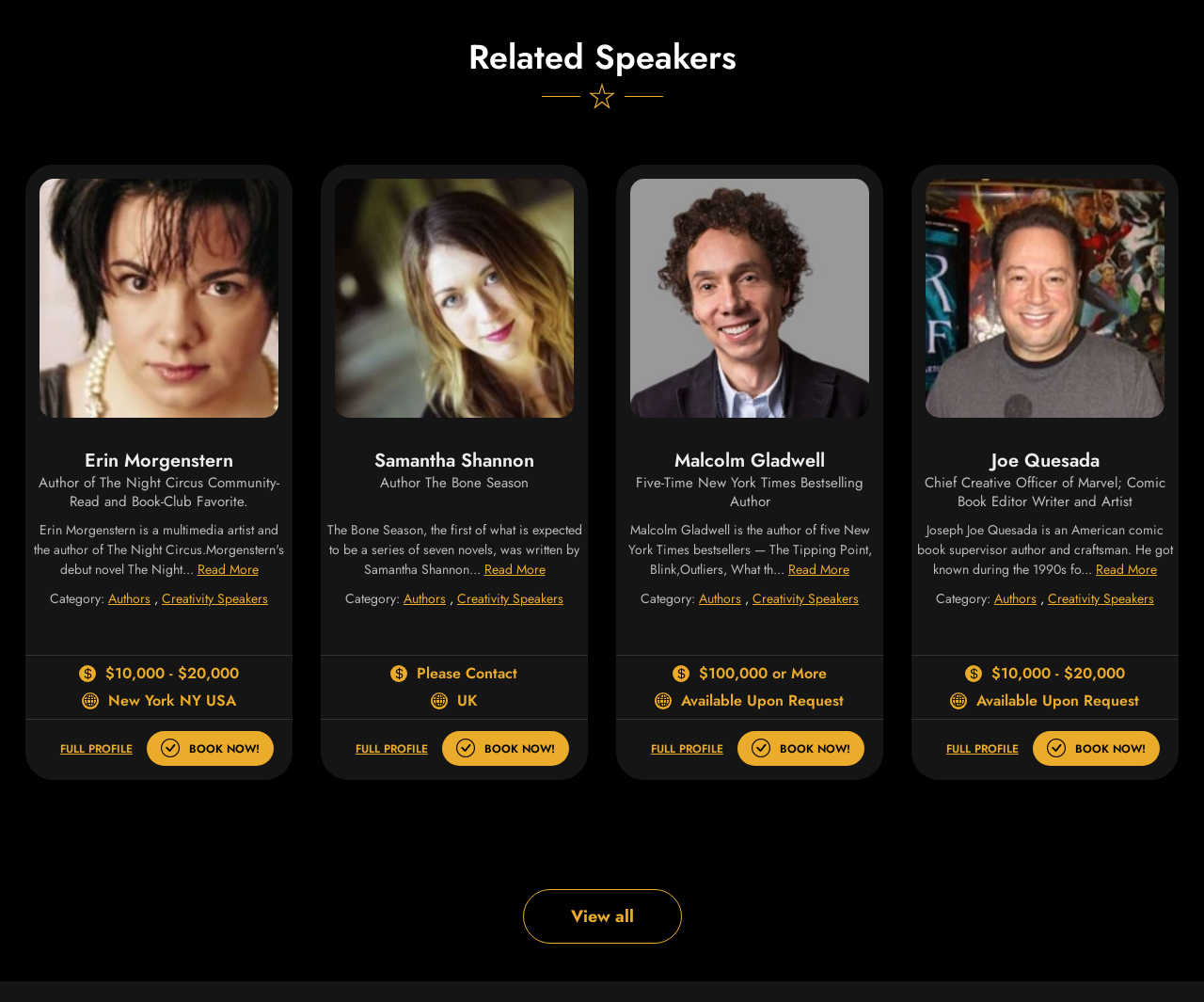Please specify the bounding box coordinates of the clickable section necessary to execute the following command: "View full profile of Samantha Shannon".

[0.283, 0.73, 0.367, 0.765]